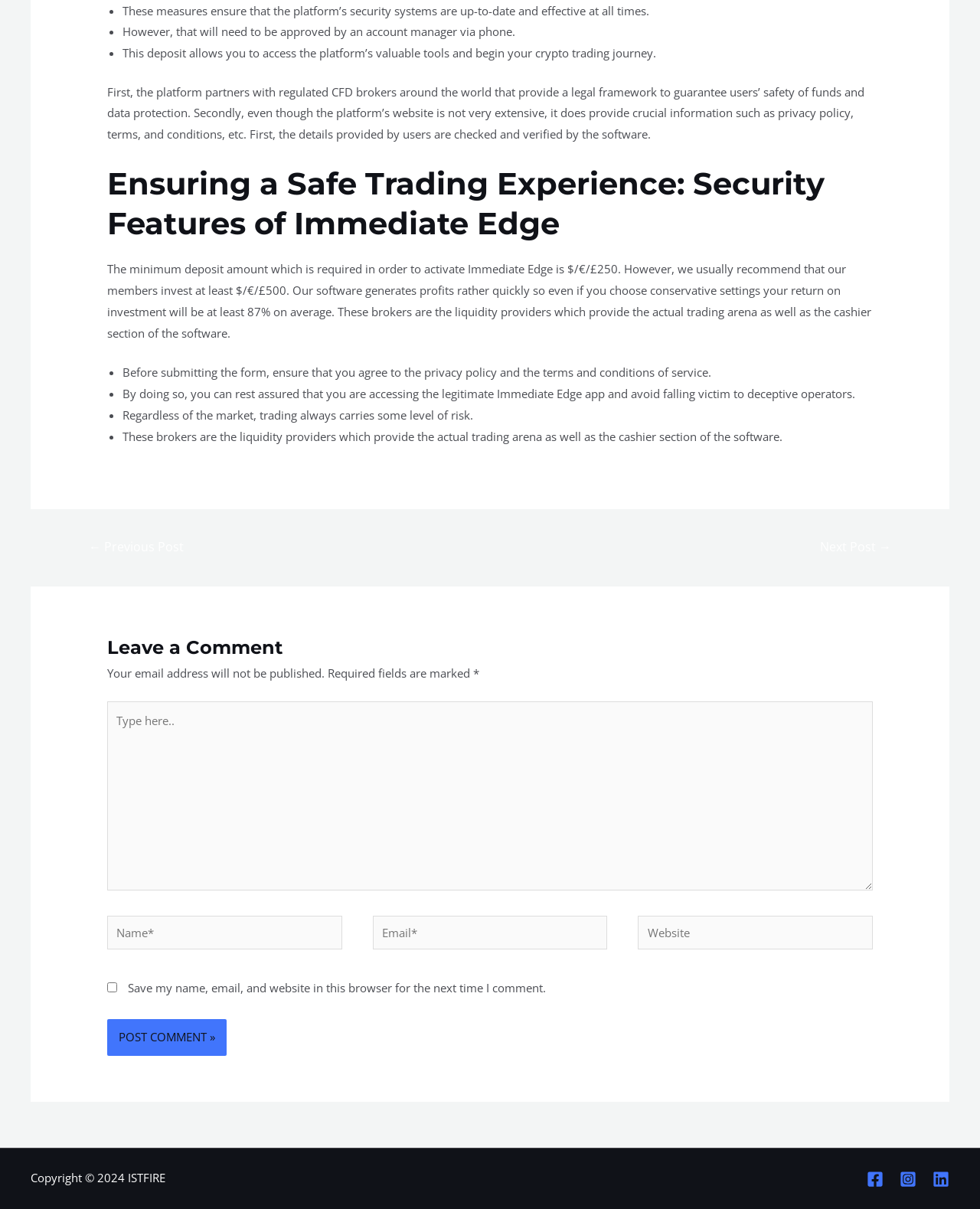Identify the bounding box coordinates for the UI element described as follows: "Next Post →". Ensure the coordinates are four float numbers between 0 and 1, formatted as [left, top, right, bottom].

[0.818, 0.441, 0.928, 0.465]